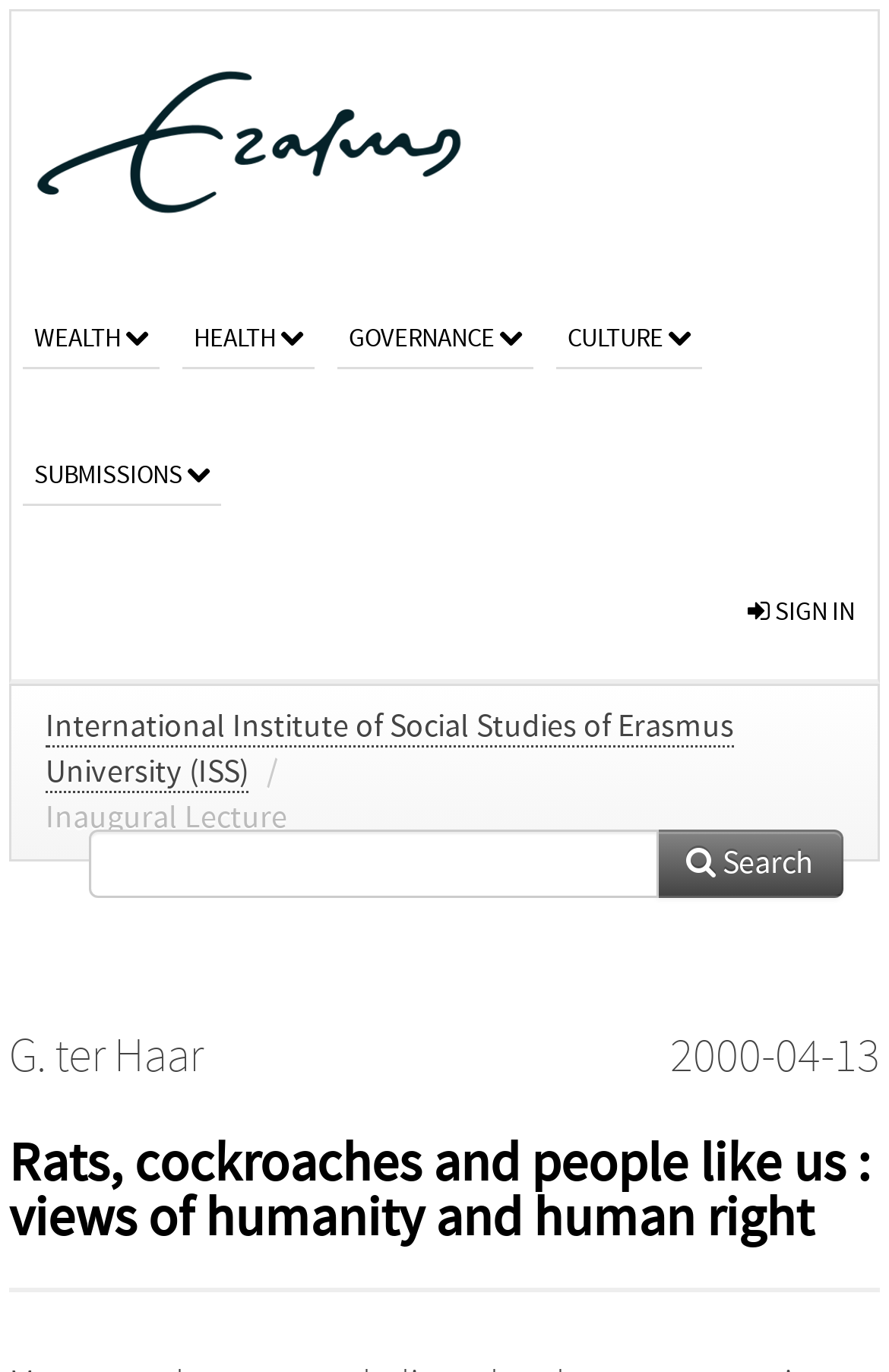What is the purpose of the textbox?
Using the information presented in the image, please offer a detailed response to the question.

I inferred this answer by looking at the textbox and the nearby link ' Search', which suggests that the textbox is used for searching.